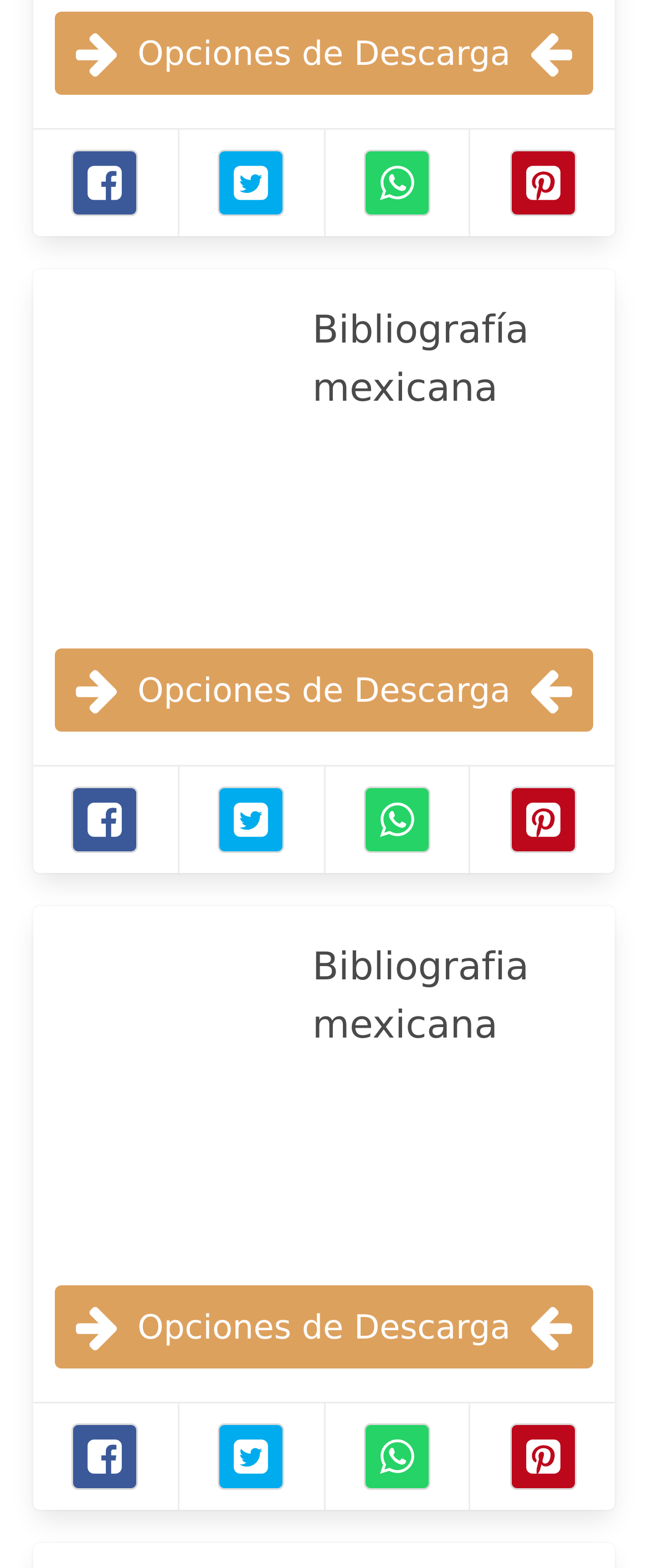From the element description: "Opciones de Descarga", extract the bounding box coordinates of the UI element. The coordinates should be expressed as four float numbers between 0 and 1, in the order [left, top, right, bottom].

[0.084, 0.82, 0.916, 0.873]